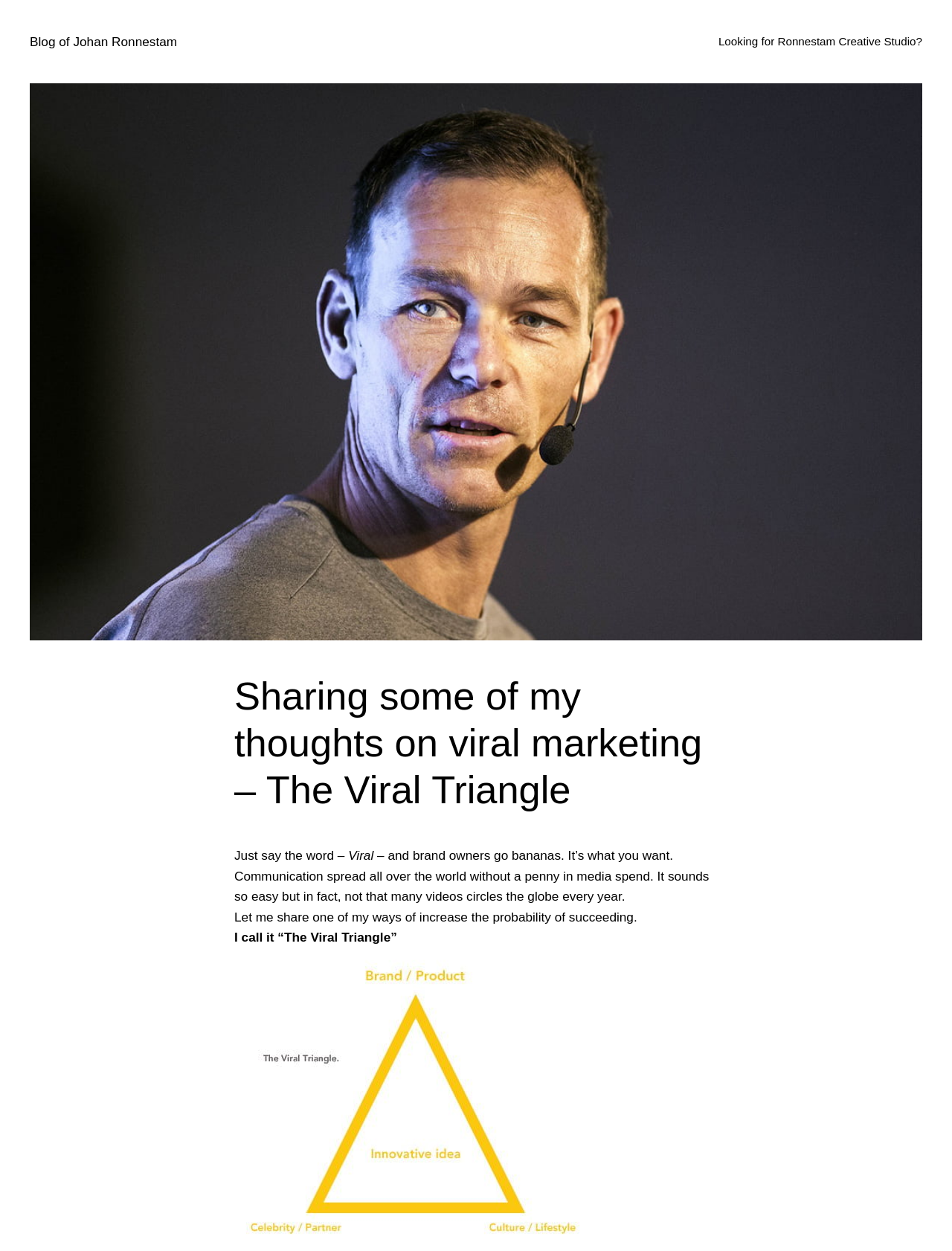Please give a one-word or short phrase response to the following question: 
What is the topic of the blog post?

Viral marketing